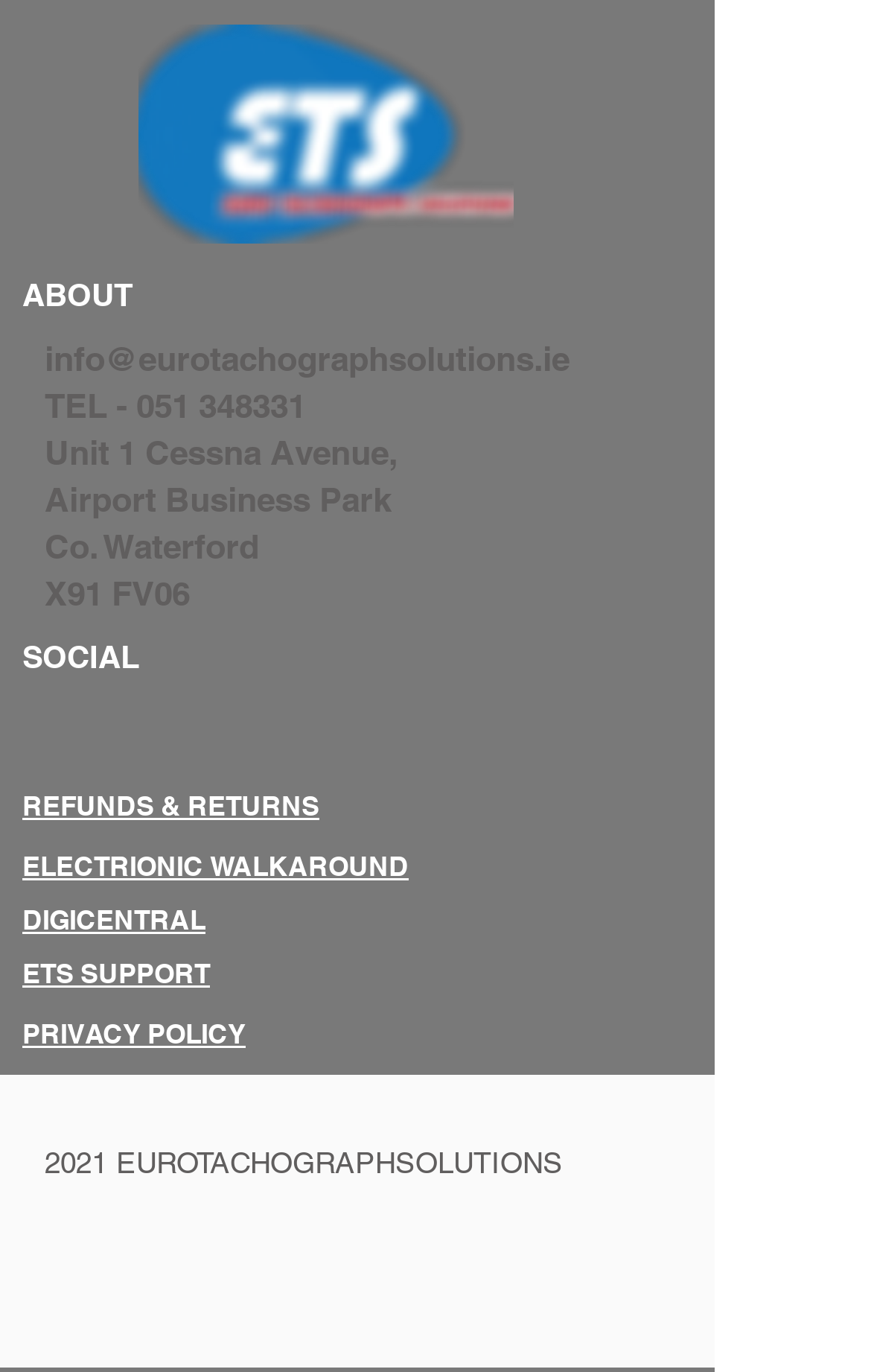Provide the bounding box coordinates for the UI element that is described by this text: "ELECTRIONIC WALKAROUND". The coordinates should be in the form of four float numbers between 0 and 1: [left, top, right, bottom].

[0.026, 0.619, 0.469, 0.643]